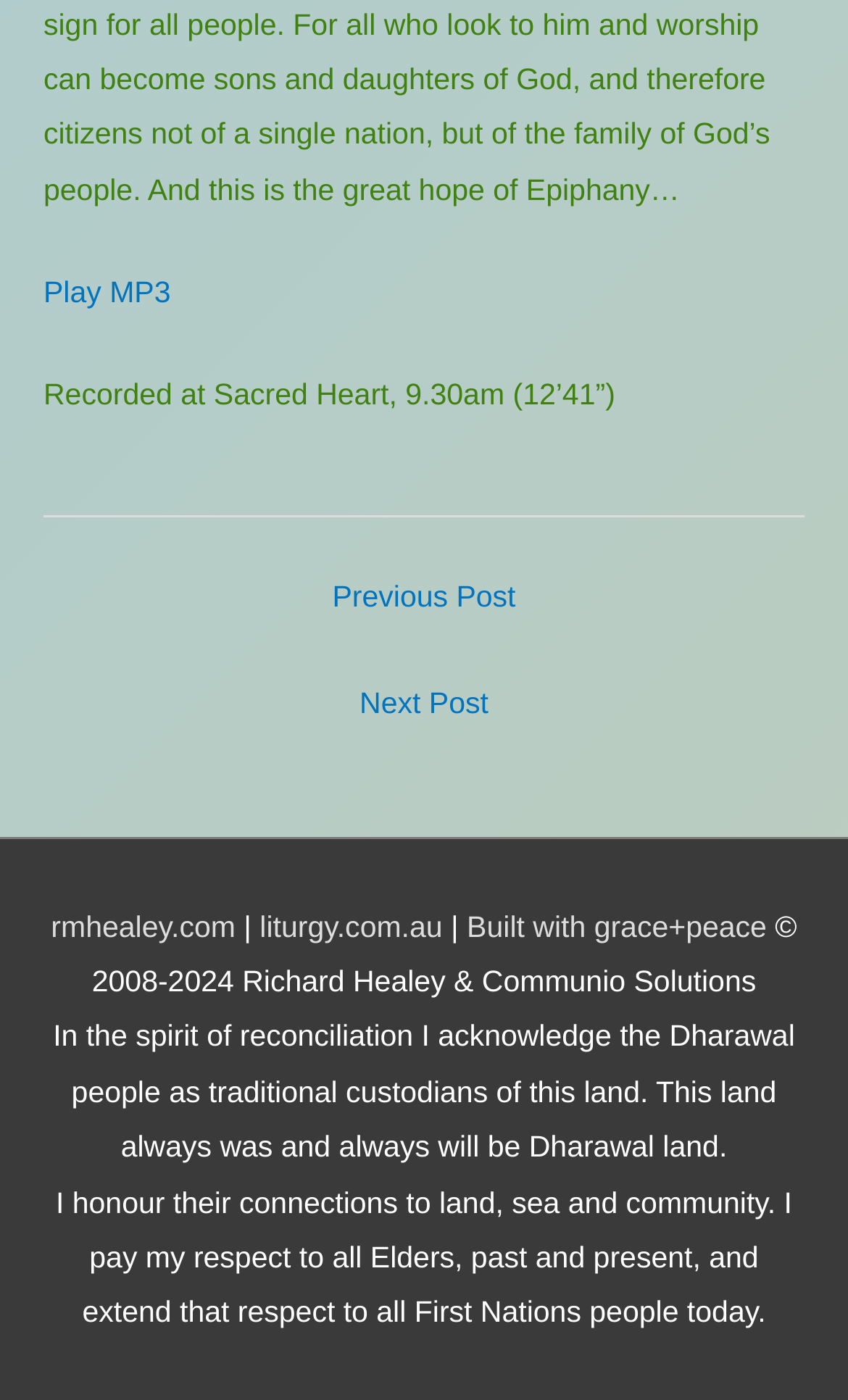What is the duration of the recorded sermon?
Please provide a detailed answer to the question.

The duration of the recorded sermon can be found in the StaticText element 'Recorded at Sacred Heart, 9.30am (12’41”)' which is a child of the Root Element. The duration is mentioned in the parentheses as 12 minutes and 41 seconds.